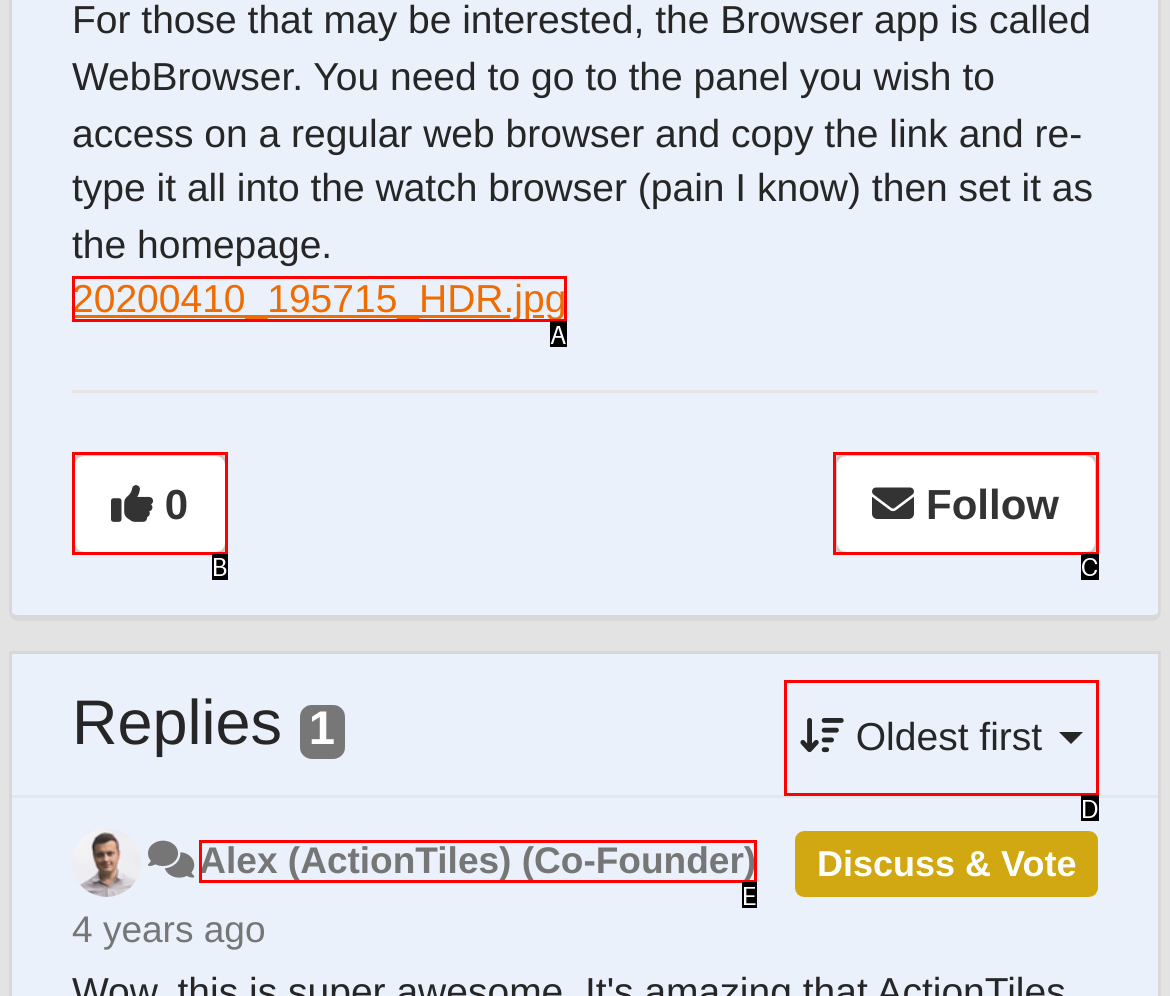Identify the UI element described as: Oldest first
Answer with the option's letter directly.

D